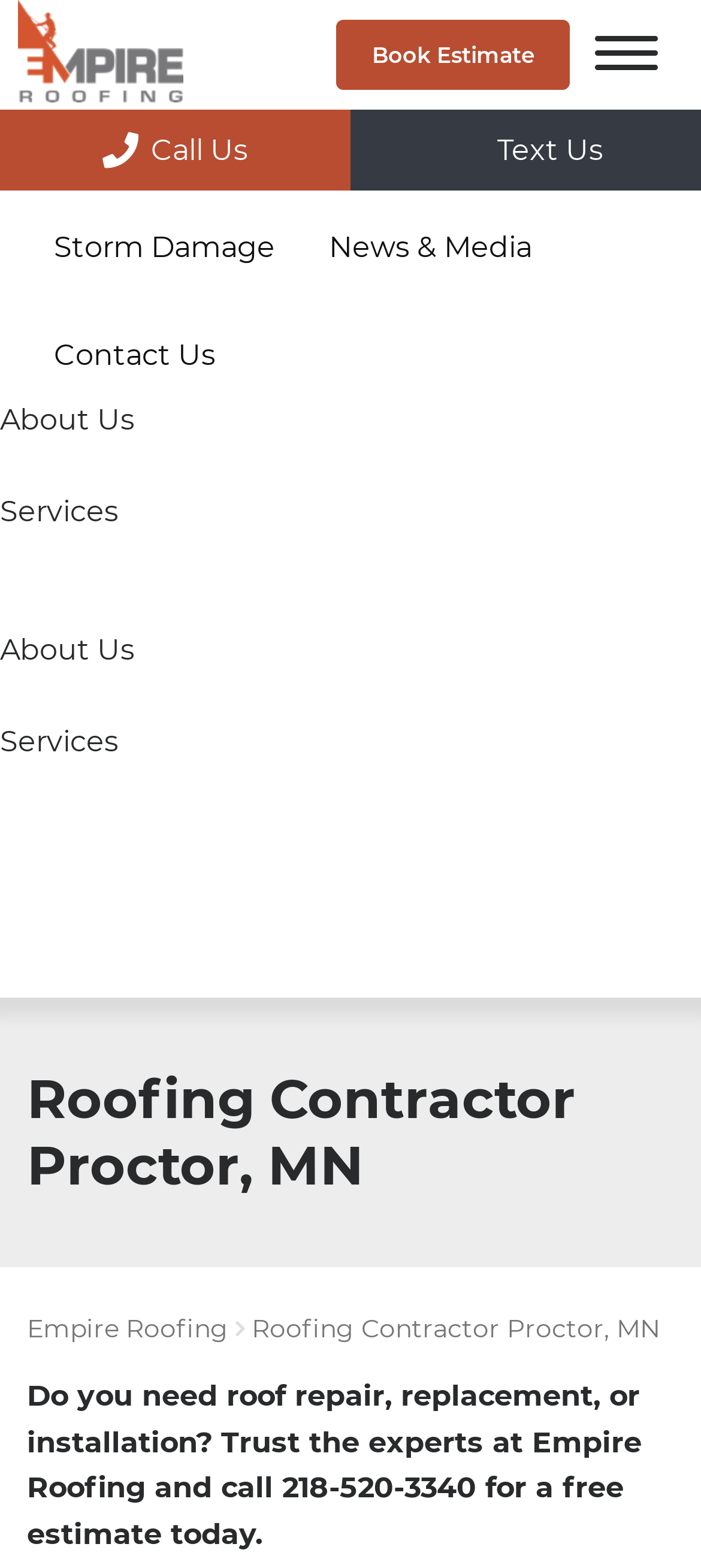What is the phone number of the company?
Provide a well-explained and detailed answer to the question.

I found the phone number '218-520-3340' by looking at the static text element on the webpage, which mentions 'call 218-520-3340 for a free estimate today'.